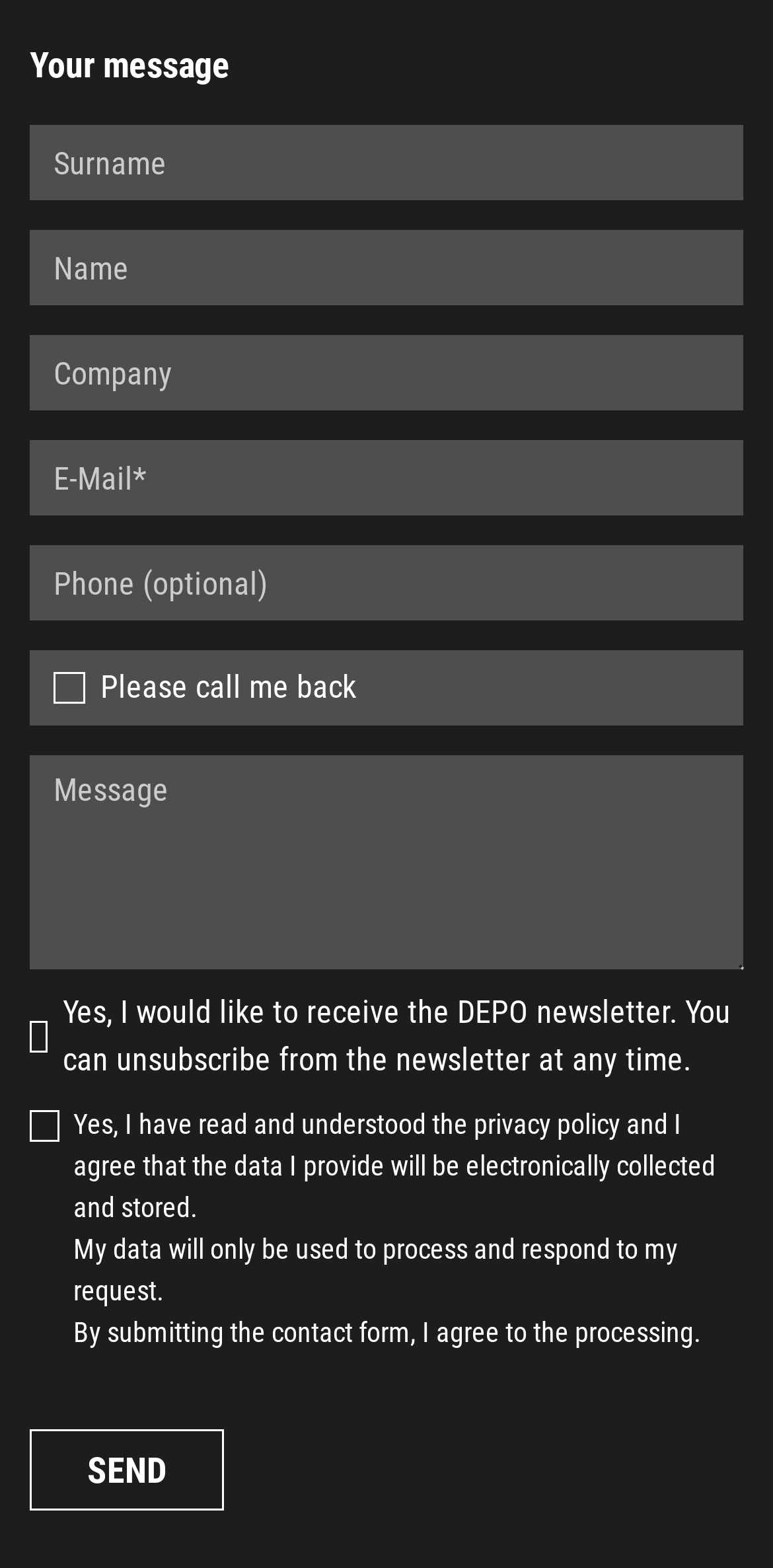Identify the bounding box coordinates for the region of the element that should be clicked to carry out the instruction: "Agree to the privacy policy". The bounding box coordinates should be four float numbers between 0 and 1, i.e., [left, top, right, bottom].

[0.038, 0.71, 0.072, 0.726]